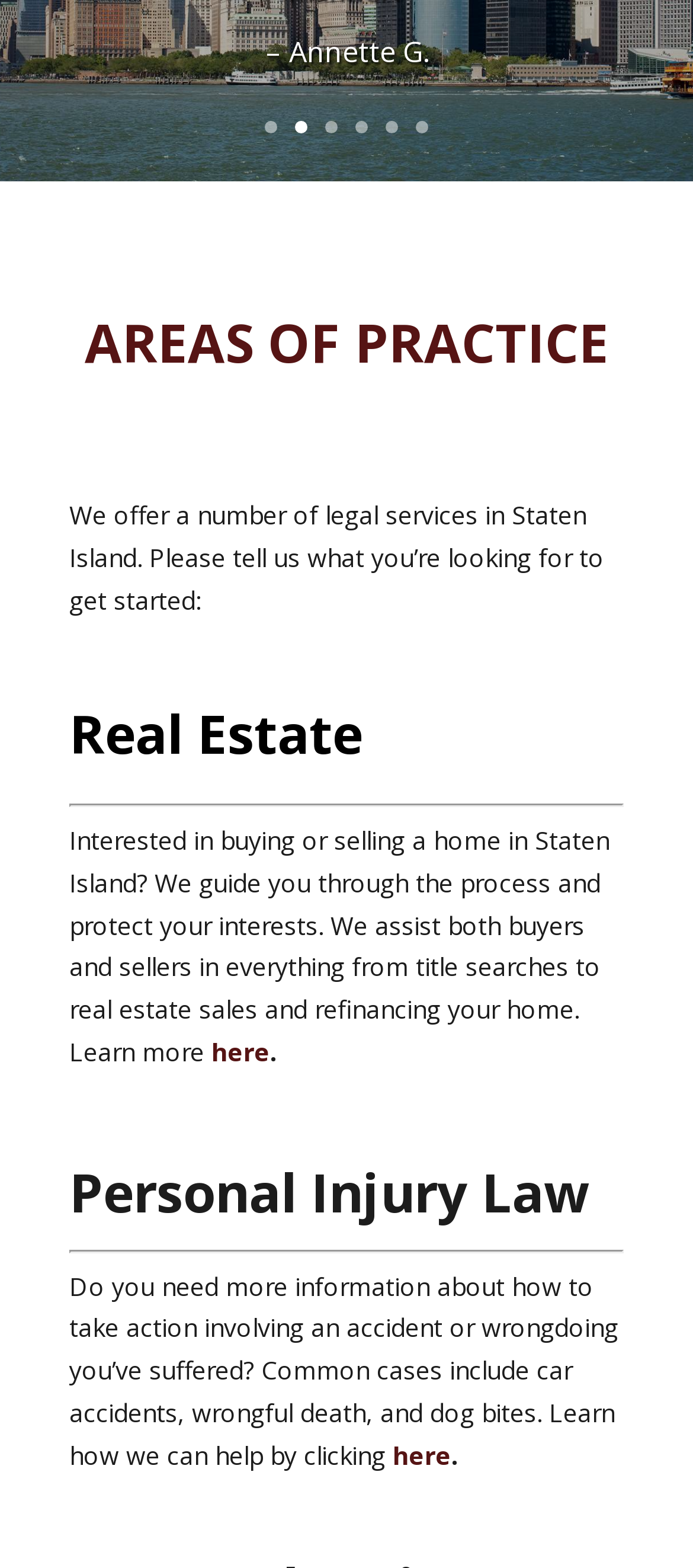What is the first area of practice mentioned? Using the information from the screenshot, answer with a single word or phrase.

Real Estate